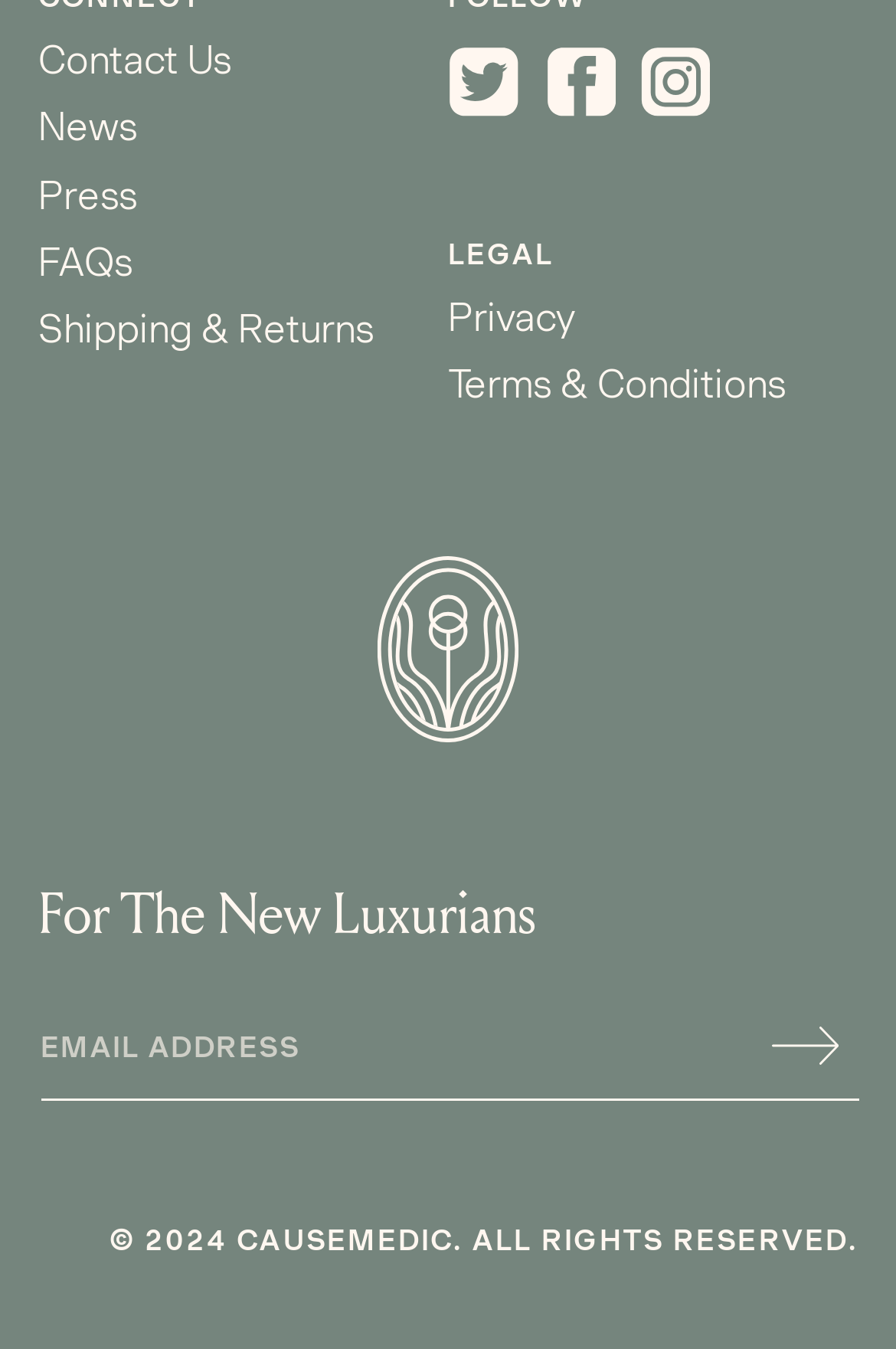What is the purpose of the textbox?
Using the image, answer in one word or phrase.

Email Address